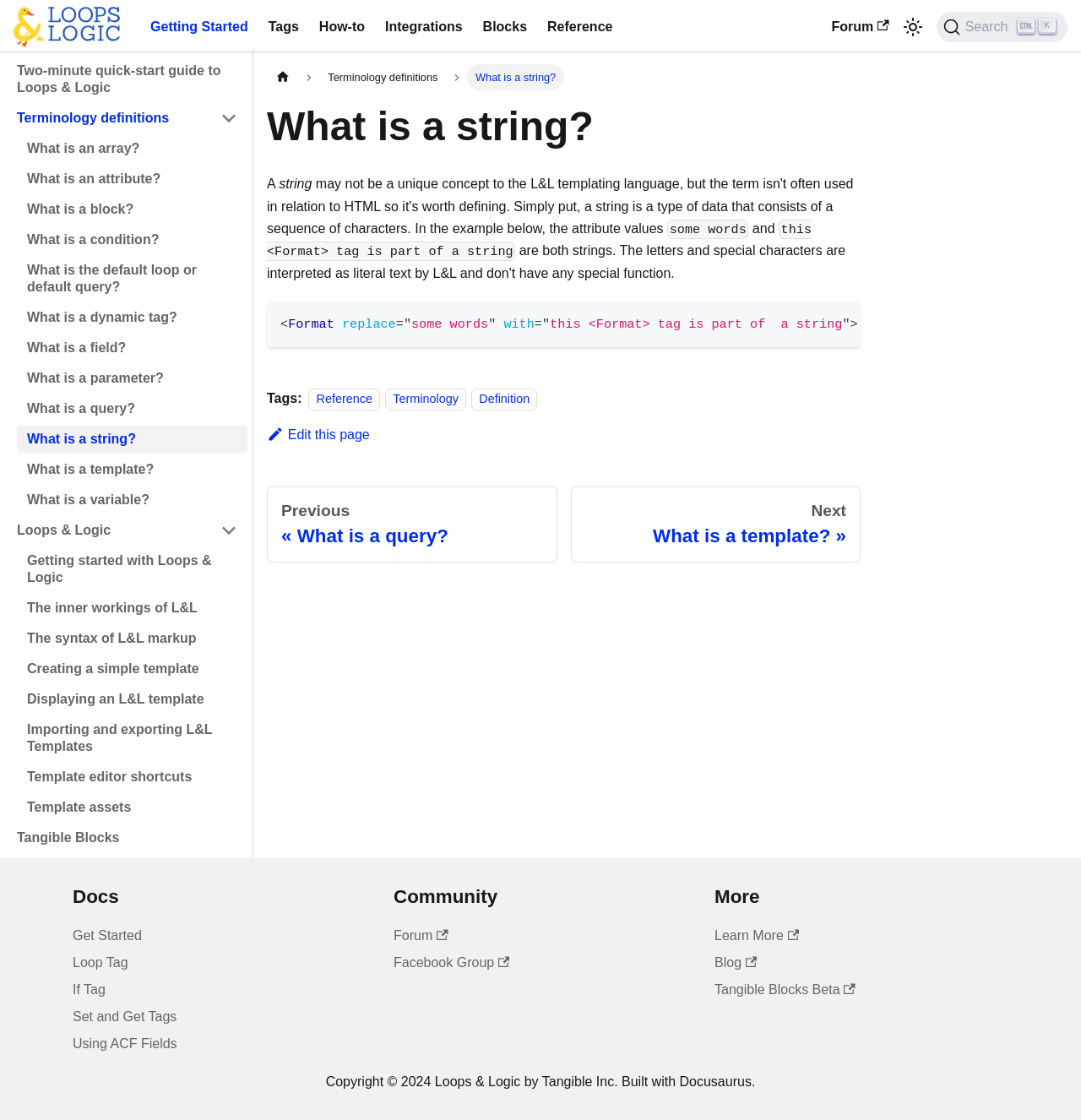Determine the bounding box coordinates for the area that should be clicked to carry out the following instruction: "Explore the Business category".

None